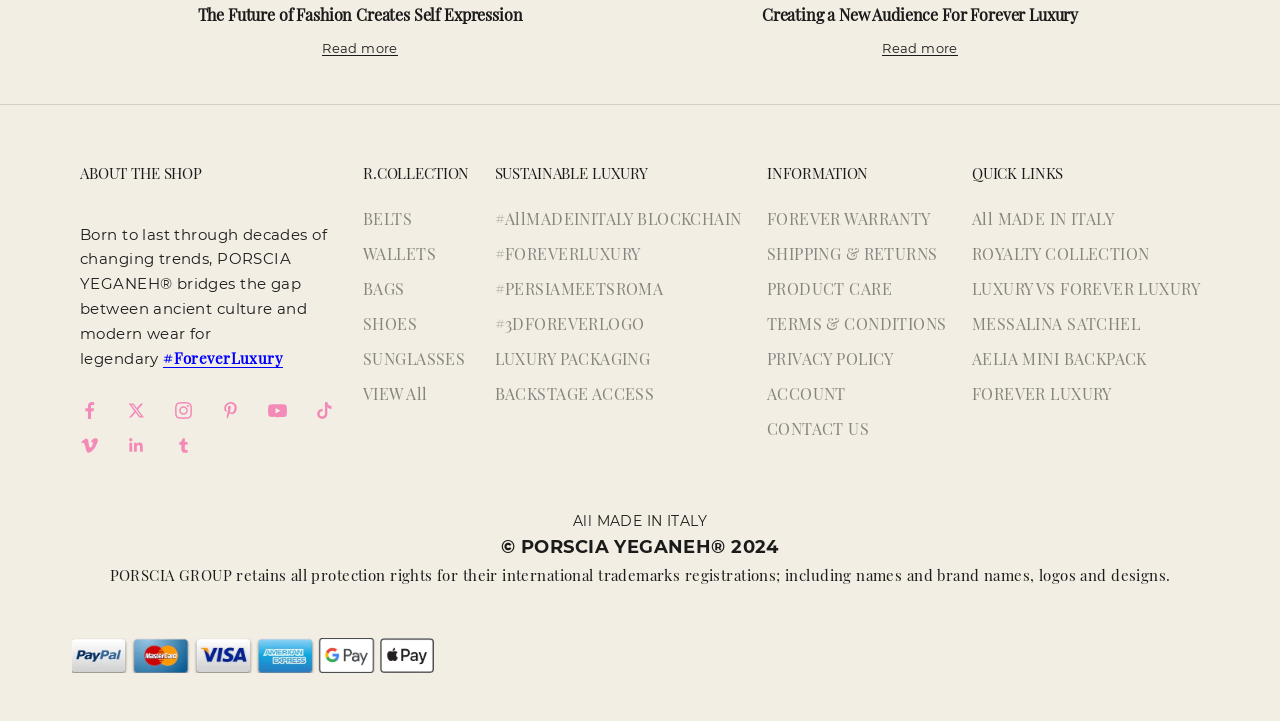Please identify the coordinates of the bounding box that should be clicked to fulfill this instruction: "Read more about The Future of Fashion Creates Self Expression".

[0.154, 0.005, 0.408, 0.034]